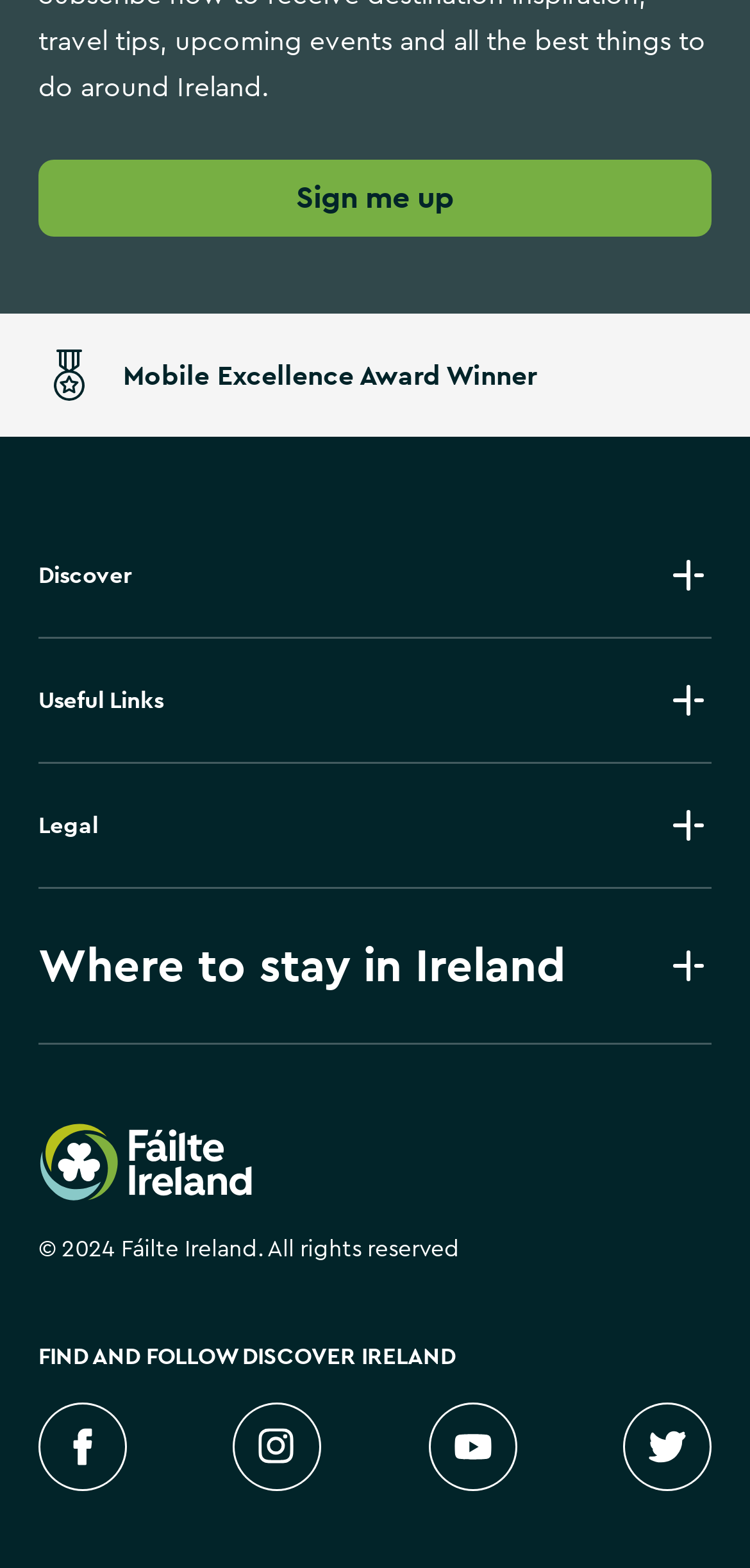How many social media links are at the bottom of the webpage?
Give a single word or phrase answer based on the content of the image.

4